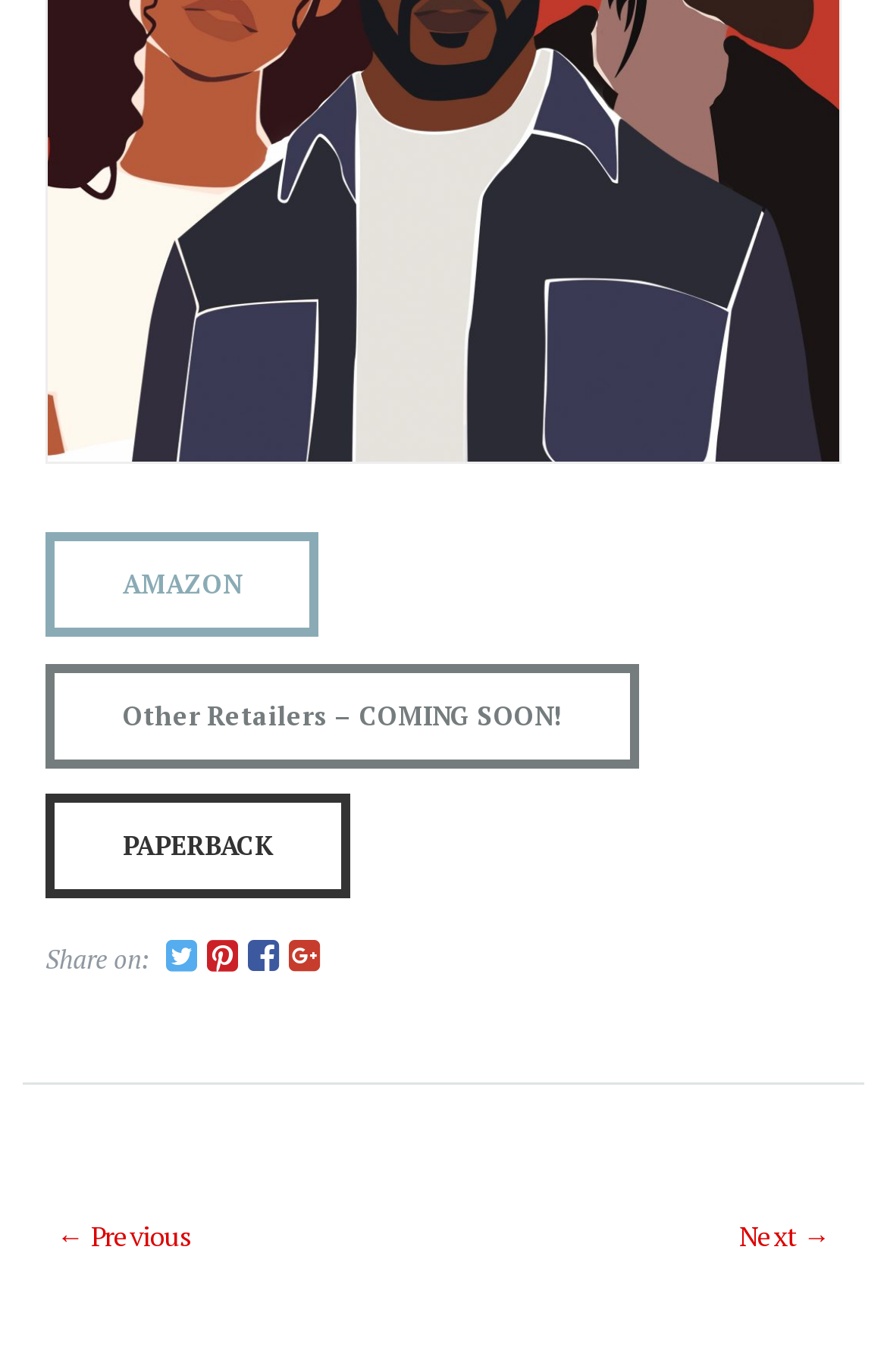What is the direction of the last link on the webpage?
Please use the image to deliver a detailed and complete answer.

The last link on the webpage is 'Next →', which indicates that it points to the next page or section.